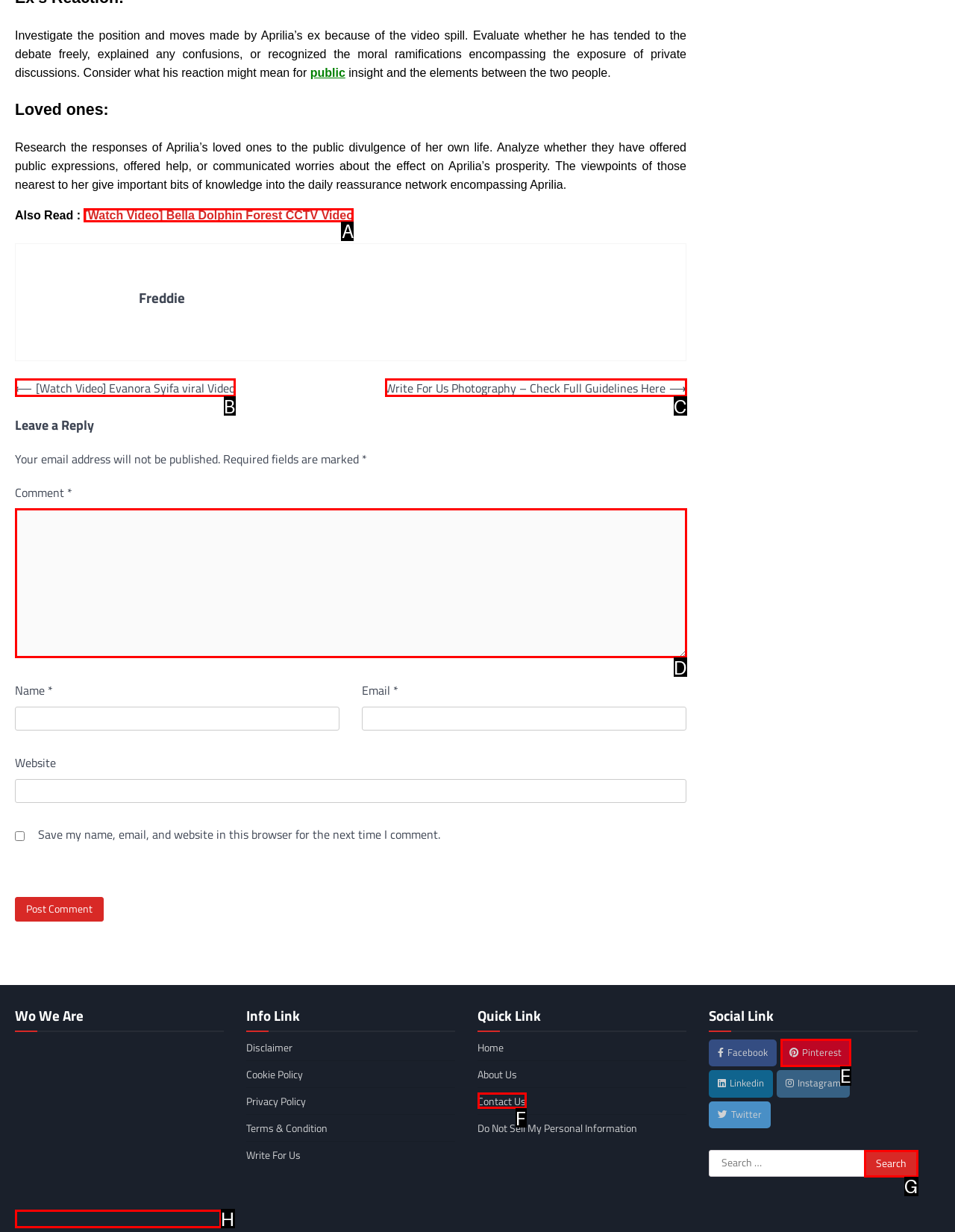Which UI element should be clicked to perform the following task: Click the 'Watch Video' link? Answer with the corresponding letter from the choices.

A